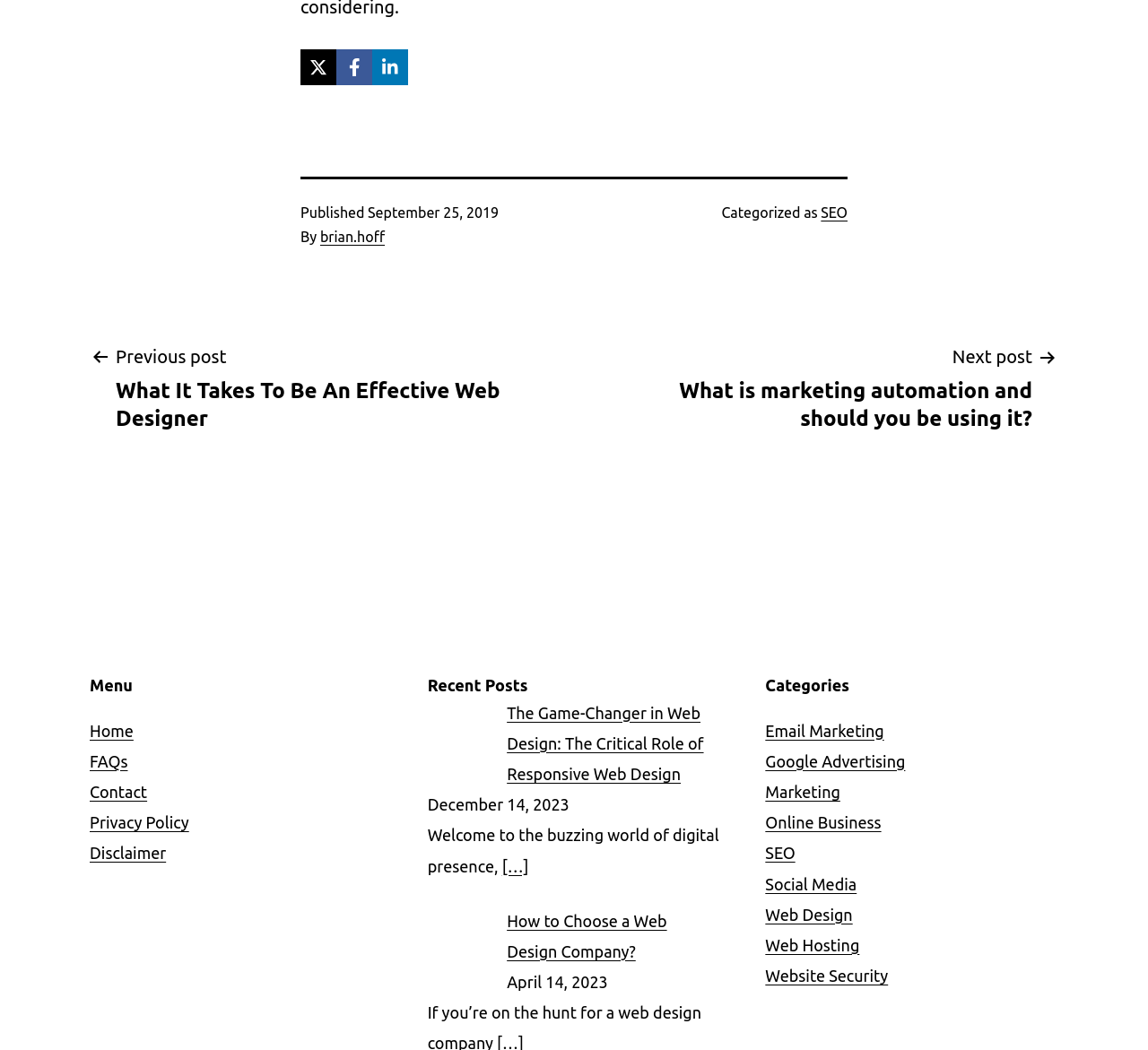How many navigation menus are available?
Look at the screenshot and respond with one word or a short phrase.

3